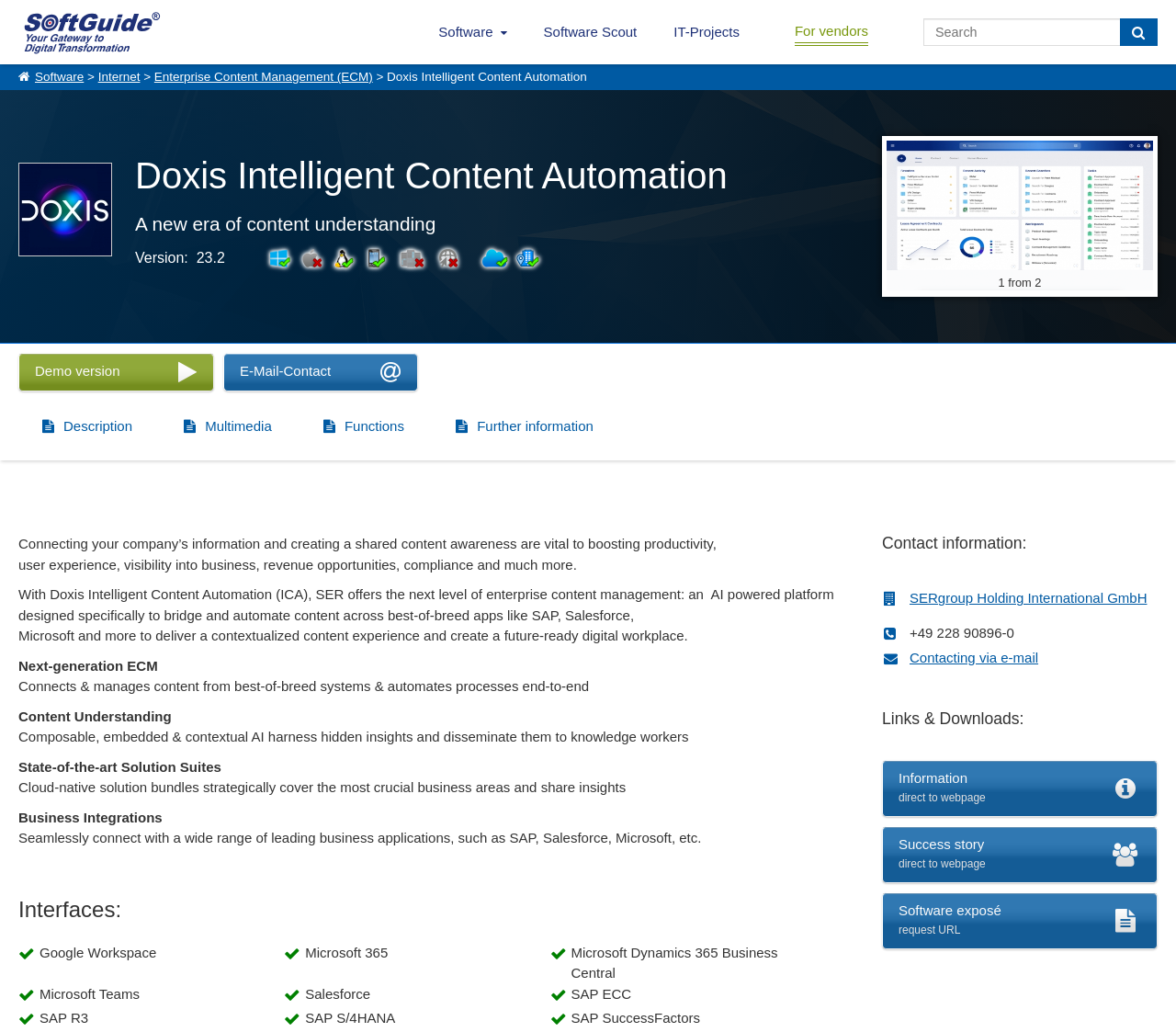Please provide the bounding box coordinates for the element that needs to be clicked to perform the instruction: "Contact via email". The coordinates must consist of four float numbers between 0 and 1, formatted as [left, top, right, bottom].

[0.19, 0.342, 0.355, 0.379]